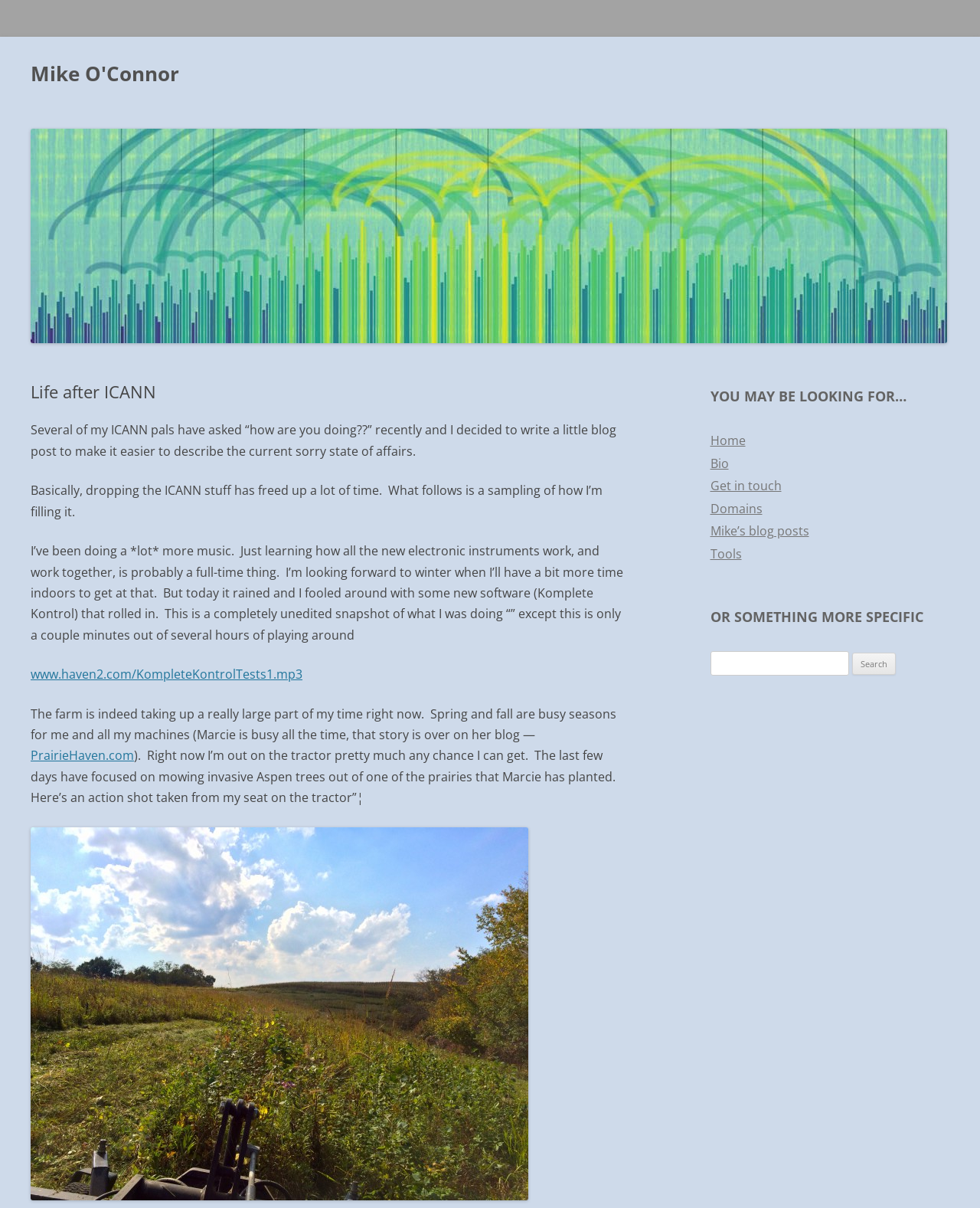What is the name of the author's partner's blog?
Please respond to the question thoroughly and include all relevant details.

The author mentions that their partner Marcie is busy with her blog, and provides a link to PrairieHaven.com, which is likely the name of her blog.